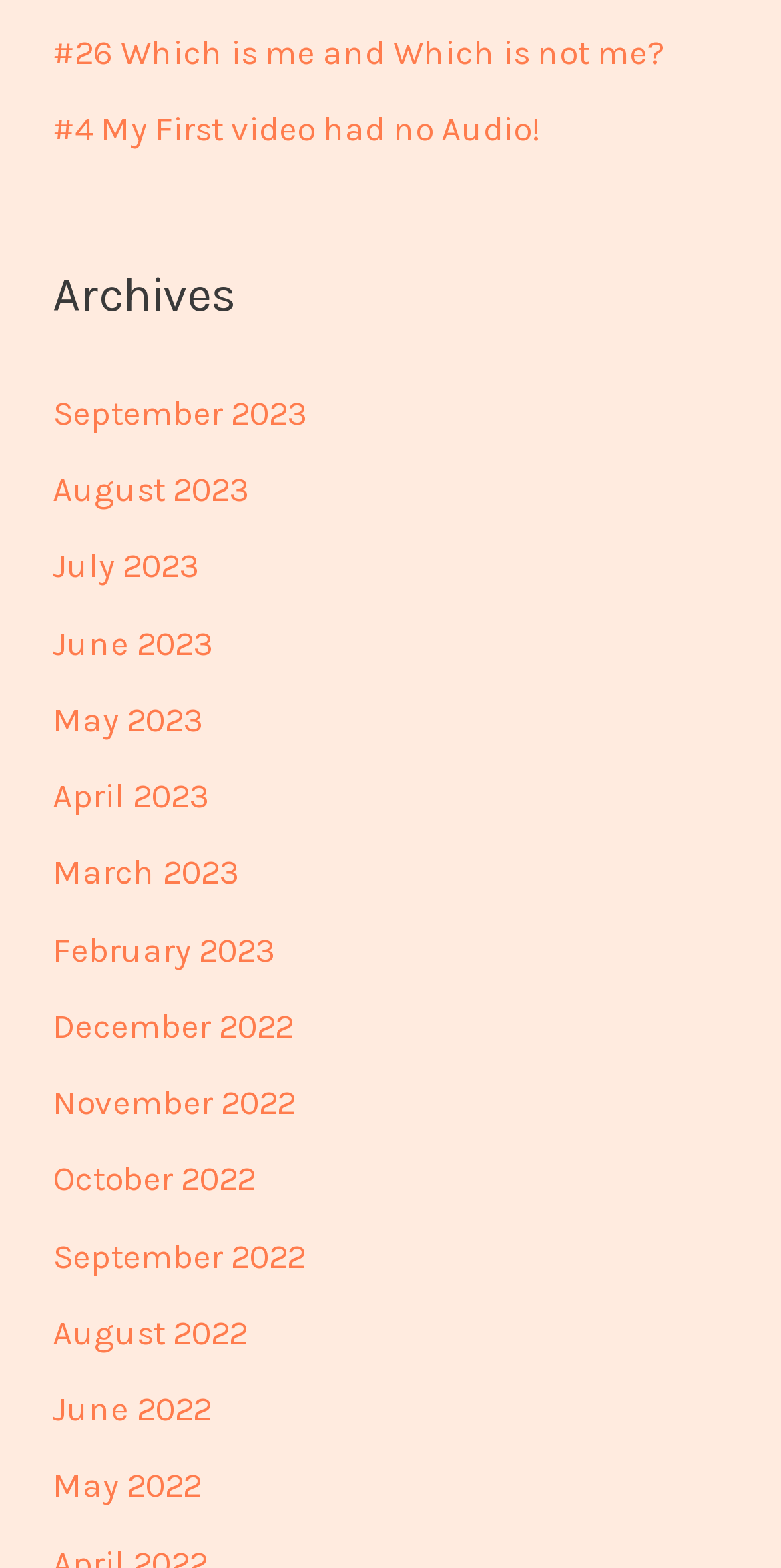Based on the image, give a detailed response to the question: What is the earliest month listed under Archives?

By examining the links under the 'Archives' heading, I can determine the earliest month listed, which is June 2022.